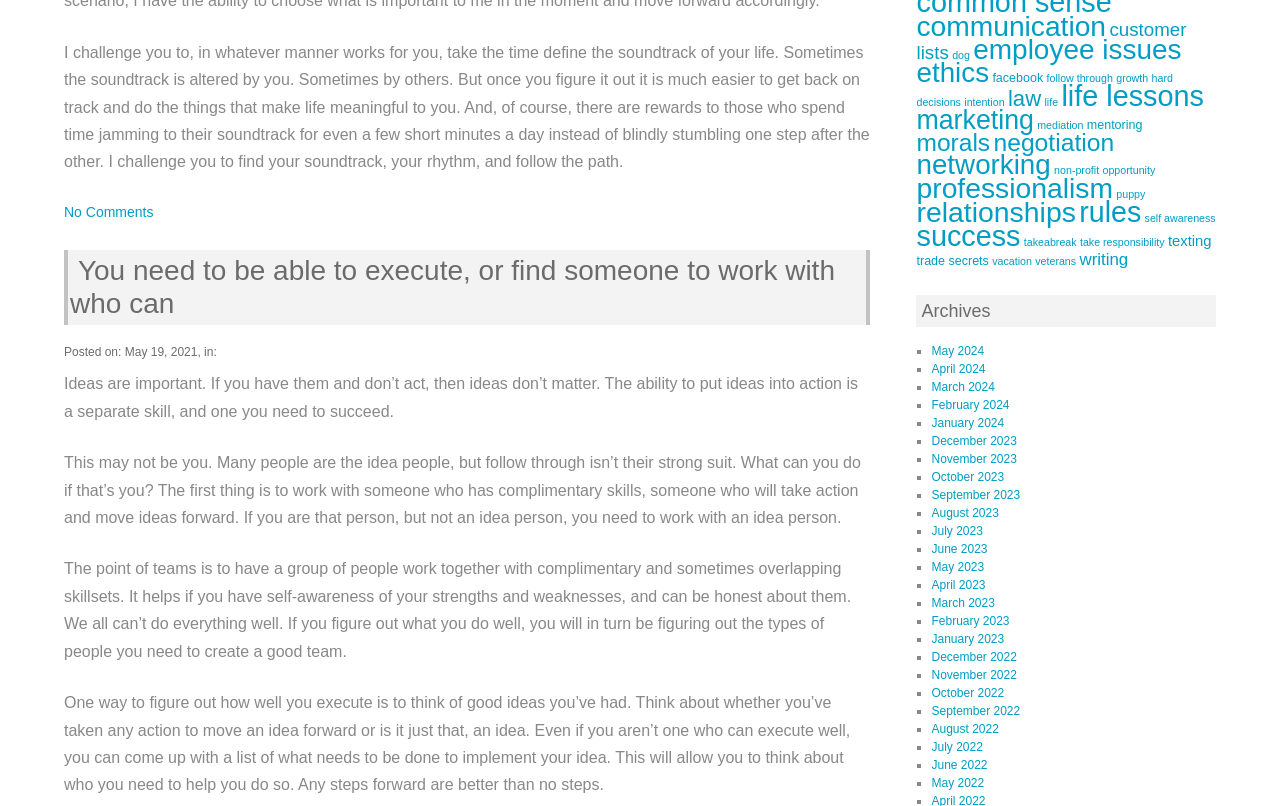Please give a concise answer to this question using a single word or phrase: 
How many items are under the 'life lessons' category?

111